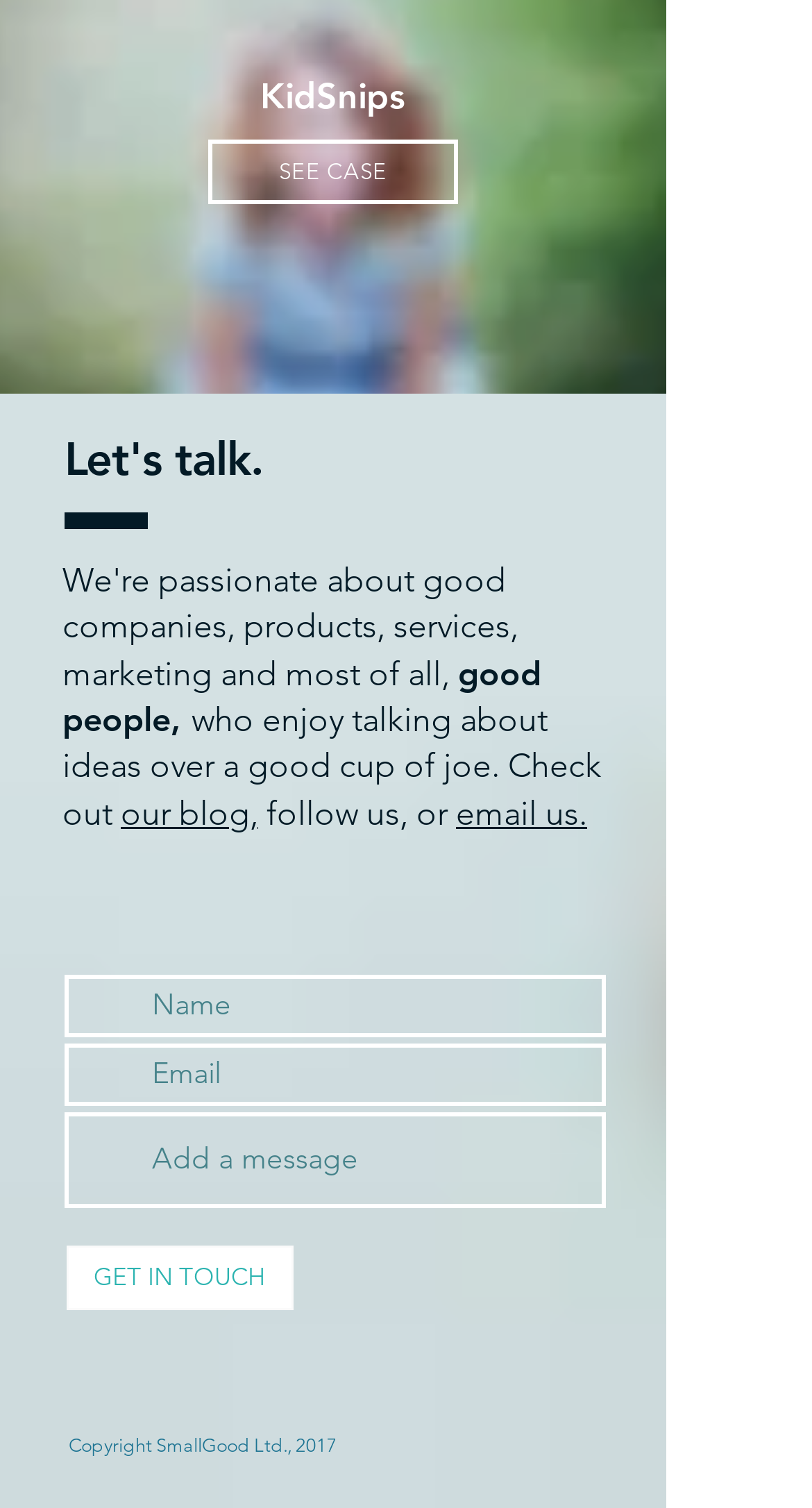Determine the coordinates of the bounding box for the clickable area needed to execute this instruction: "Get in touch".

[0.082, 0.826, 0.362, 0.869]